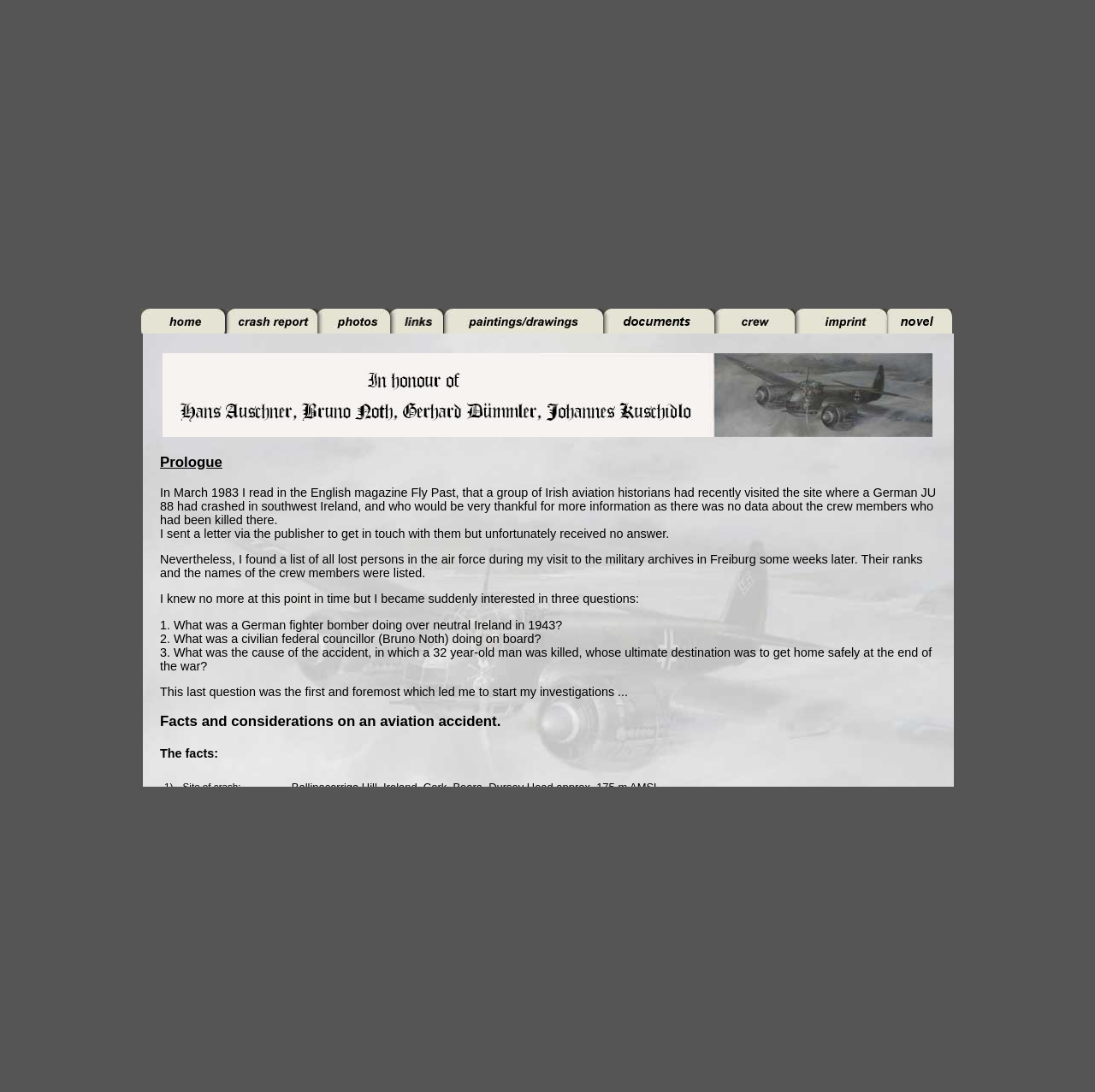What is the purpose of the webpage?
With the help of the image, please provide a detailed response to the question.

Based on the text and content of the webpage, it appears to be providing information about a tragic plane crash that occurred on July 23, 1943, involving a German Junkers JU-88 plane. The webpage may be a memorial or a historical record of the event.